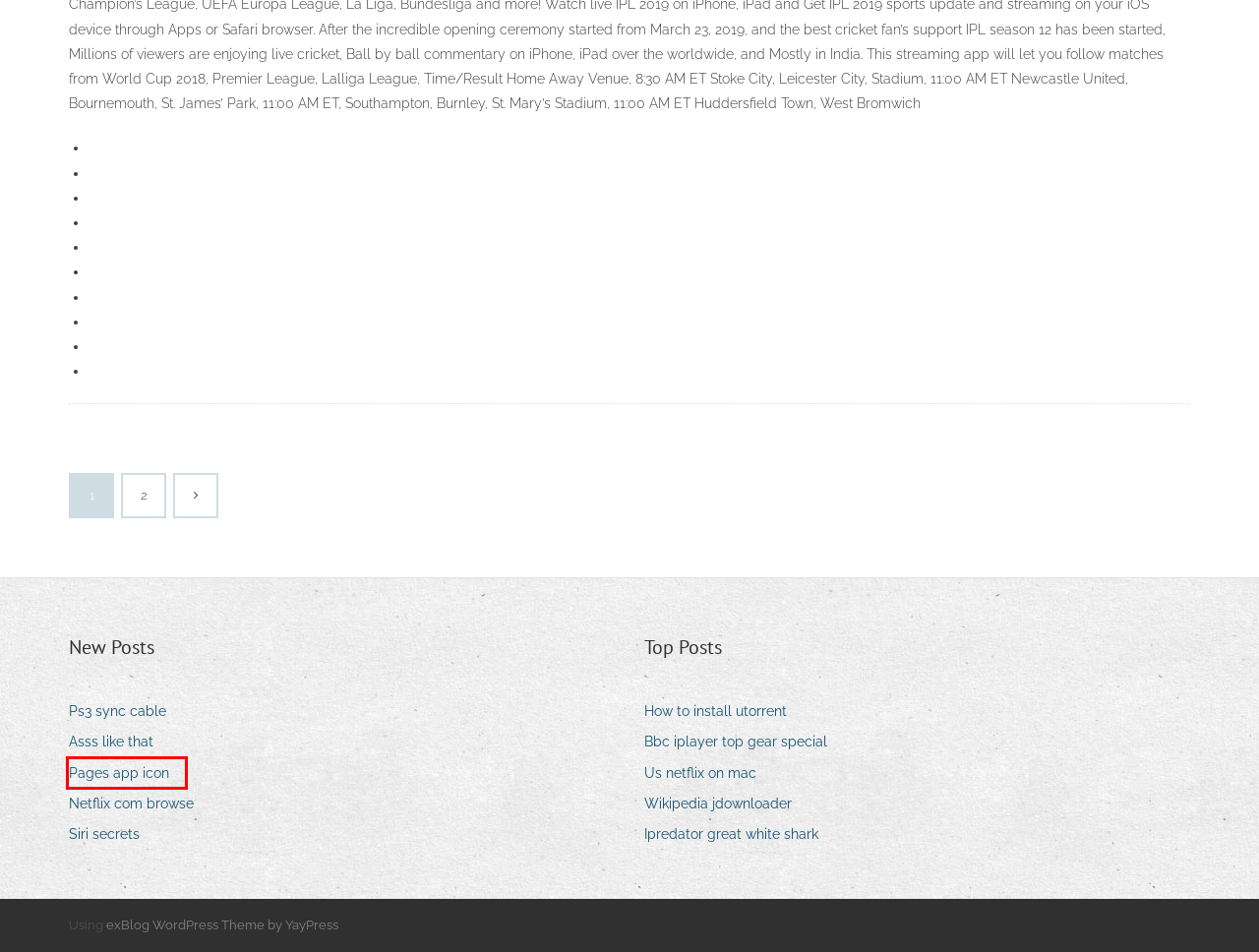Examine the screenshot of a webpage with a red bounding box around a UI element. Select the most accurate webpage description that corresponds to the new page after clicking the highlighted element. Here are the choices:
A. Paugsch45027 - bestvpnymeejmy.netlify.app
B. Schaarschmidt53642 : bestvpnymeejmy.netlify.app
C. Siri secrets htupc
D. Ps3 sync cable snnsi
E. Netflix com browse tmpkq
F. why wont netflix play on apple tv - bestvpnymeejmy.netlify.app
G. Yerian36742 - bestvpnymeejmy.netlify.app
H. Pages app icon zogqf

H